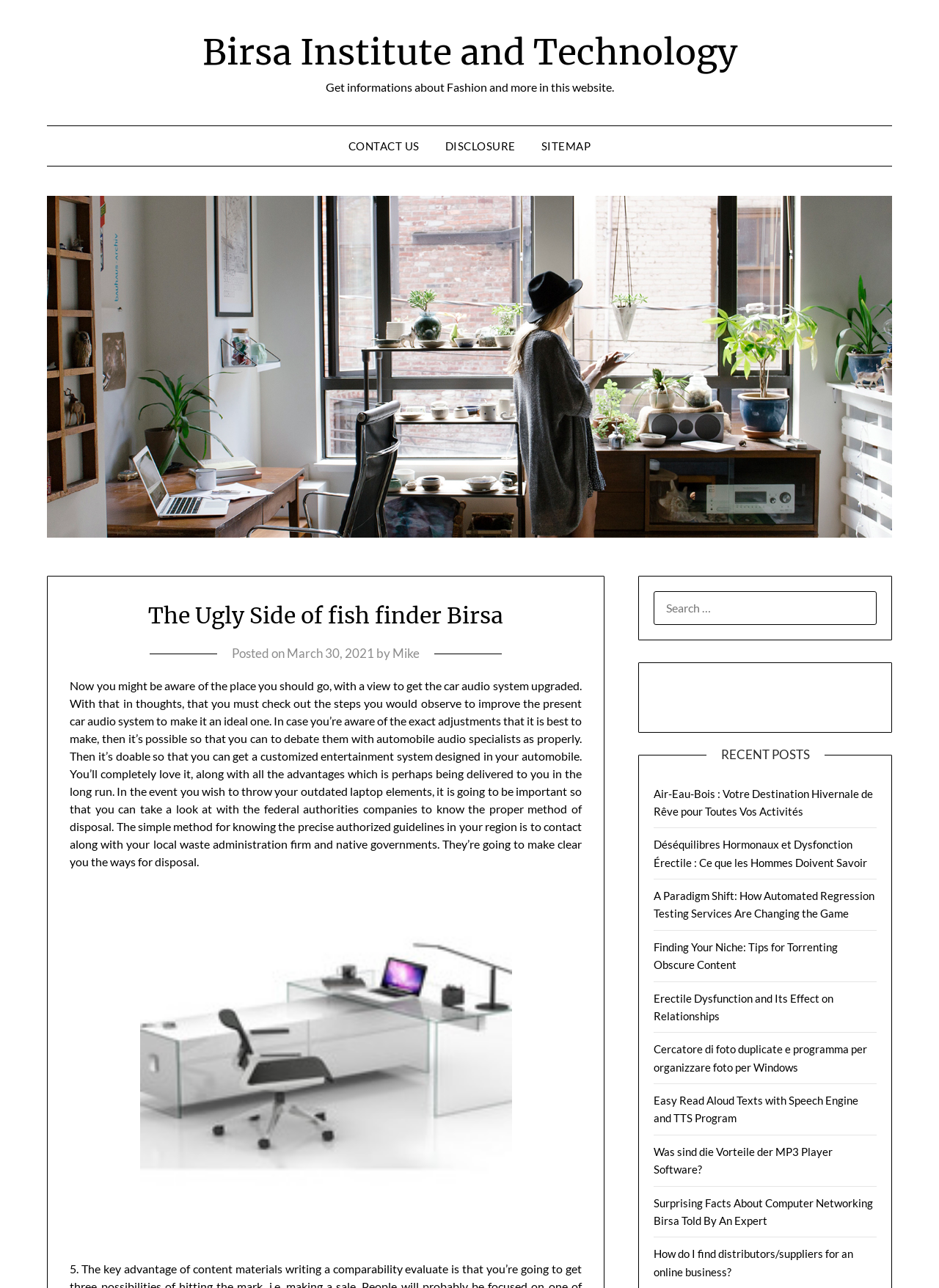Return the bounding box coordinates of the UI element that corresponds to this description: "CONTACT US". The coordinates must be given as four float numbers in the range of 0 and 1, [left, top, right, bottom].

[0.358, 0.098, 0.459, 0.129]